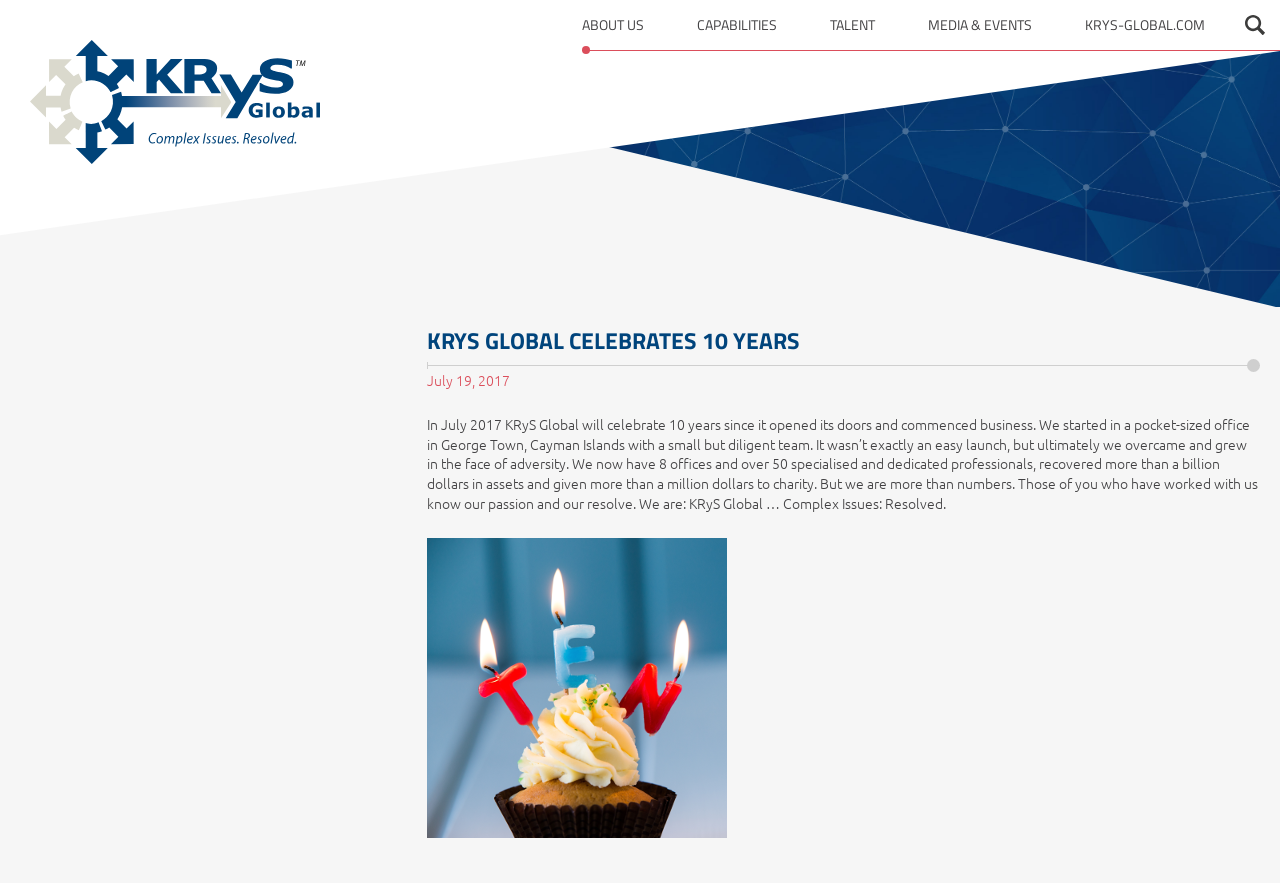What is the text of the webpage's headline?

KRYS GLOBAL CELEBRATES 10 YEARS